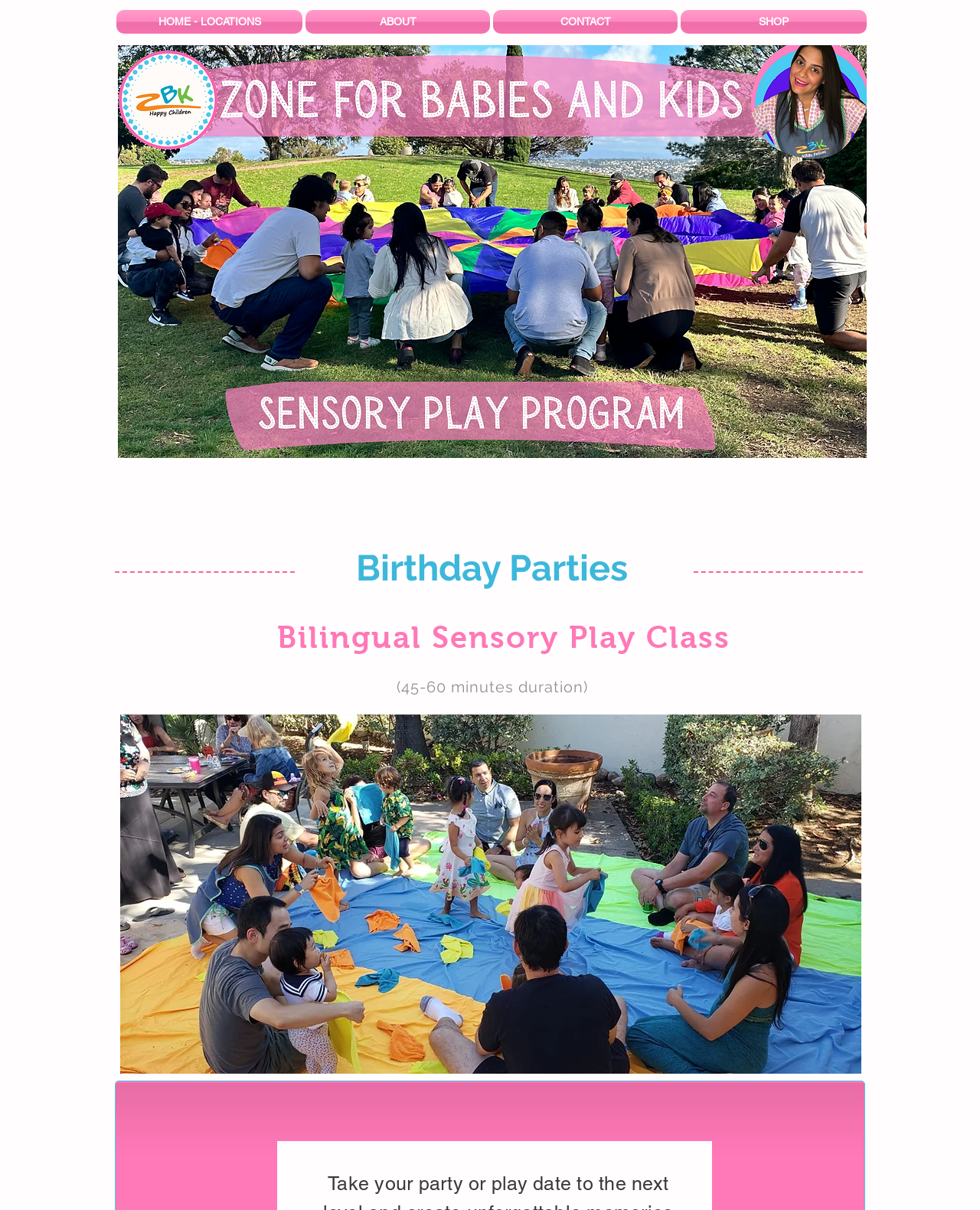What is the position of the 'CONTACT' link?
Analyze the image and provide a thorough answer to the question.

I found the answer by analyzing the navigation links and their bounding box coordinates. The 'CONTACT' link has a bounding box coordinate of [0.502, 0.008, 0.693, 0.028] which indicates that it is positioned third from the left among the navigation links.